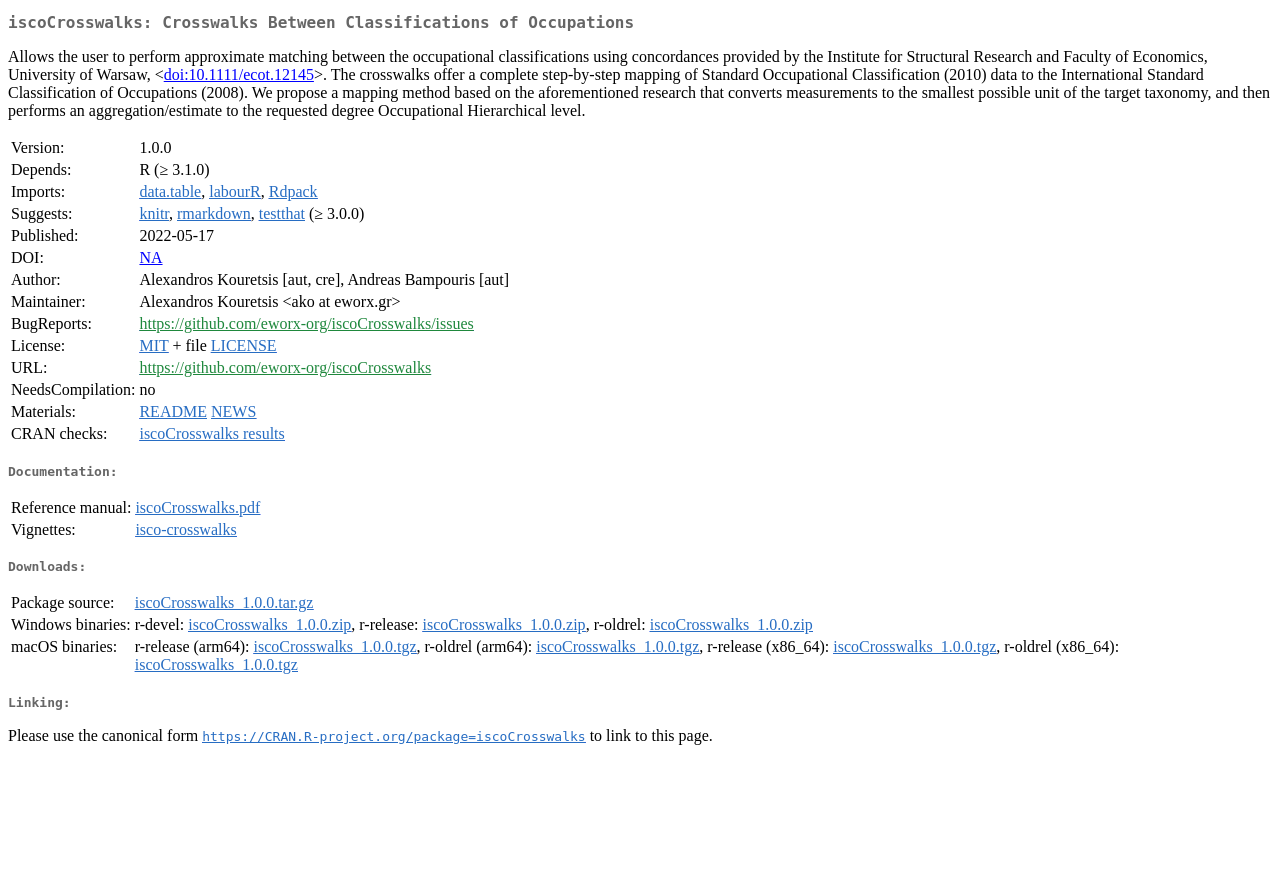What is the license of the package?
Answer with a single word or short phrase according to what you see in the image.

MIT